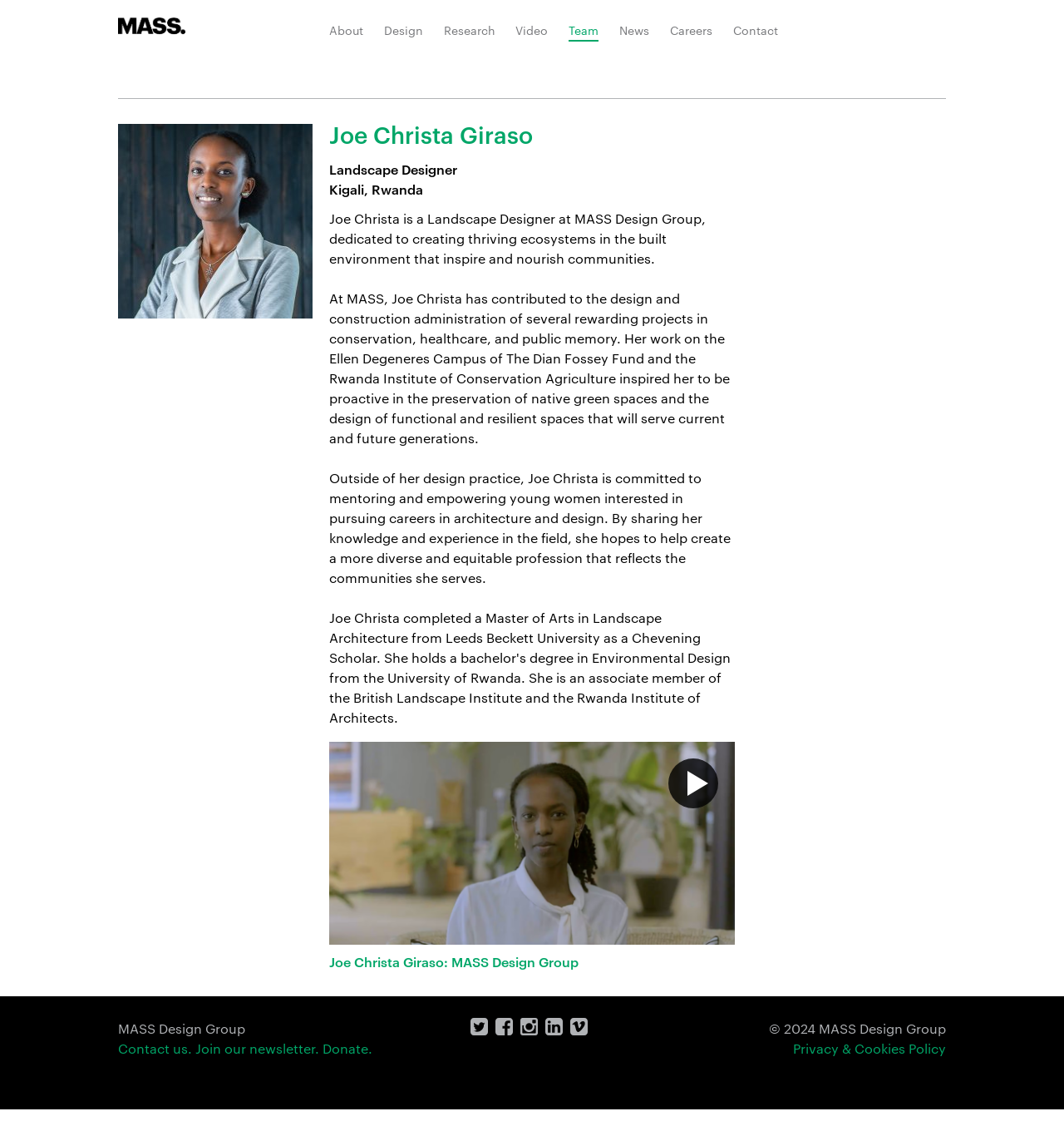Please locate the clickable area by providing the bounding box coordinates to follow this instruction: "Read about Joe Christa's work experience".

[0.309, 0.256, 0.686, 0.395]